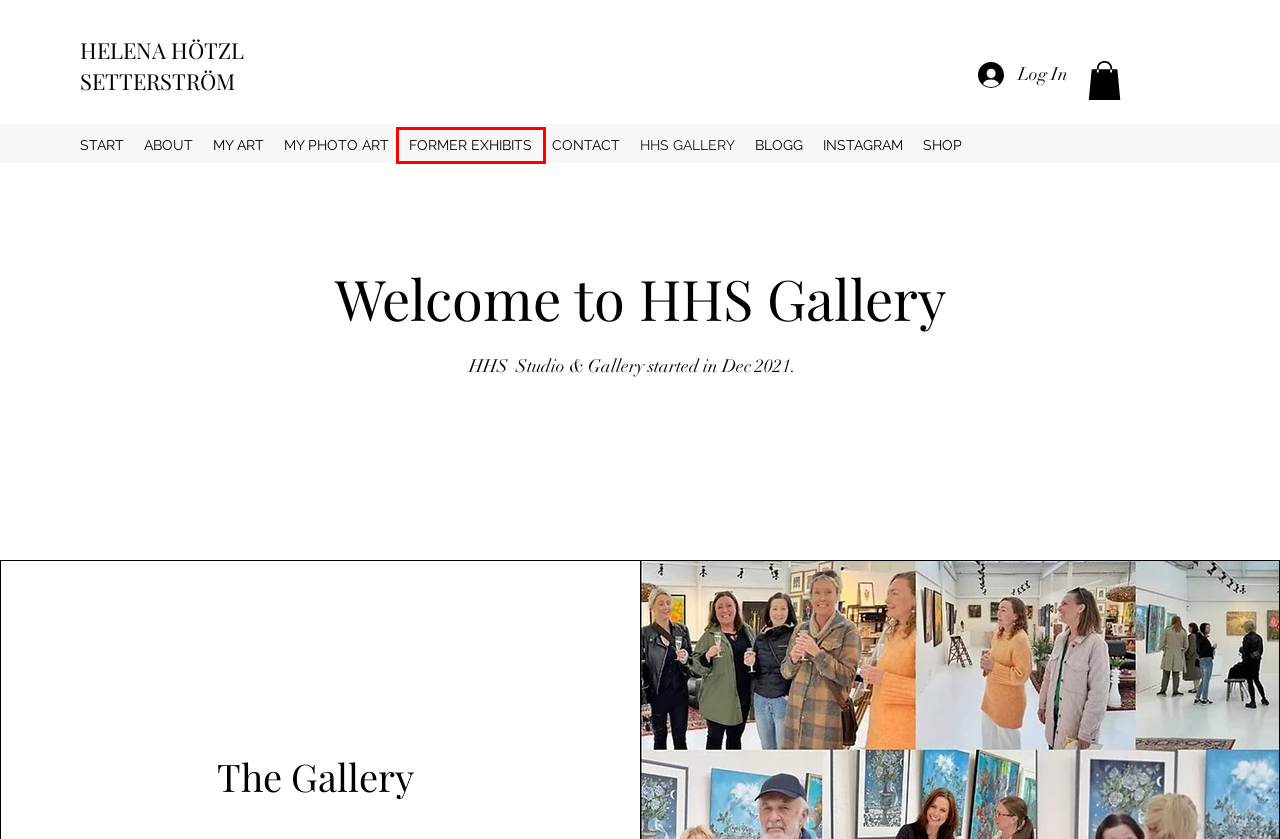Given a screenshot of a webpage with a red rectangle bounding box around a UI element, select the best matching webpage description for the new webpage that appears after clicking the highlighted element. The candidate descriptions are:
A. FORMER EXHIBITS | Helenahotzl
B. ABOUT | Helenahotzl
C. CONTACT  | Helenahotzl
D. Blogg | Helenahotzlsetterstrom
E. MY PHOTO ART | Helenahotzl
F. INSTAGRAM | Helenahotzl
G. MY ART  | Helenahotzl
H. helenahotzl | konst

A